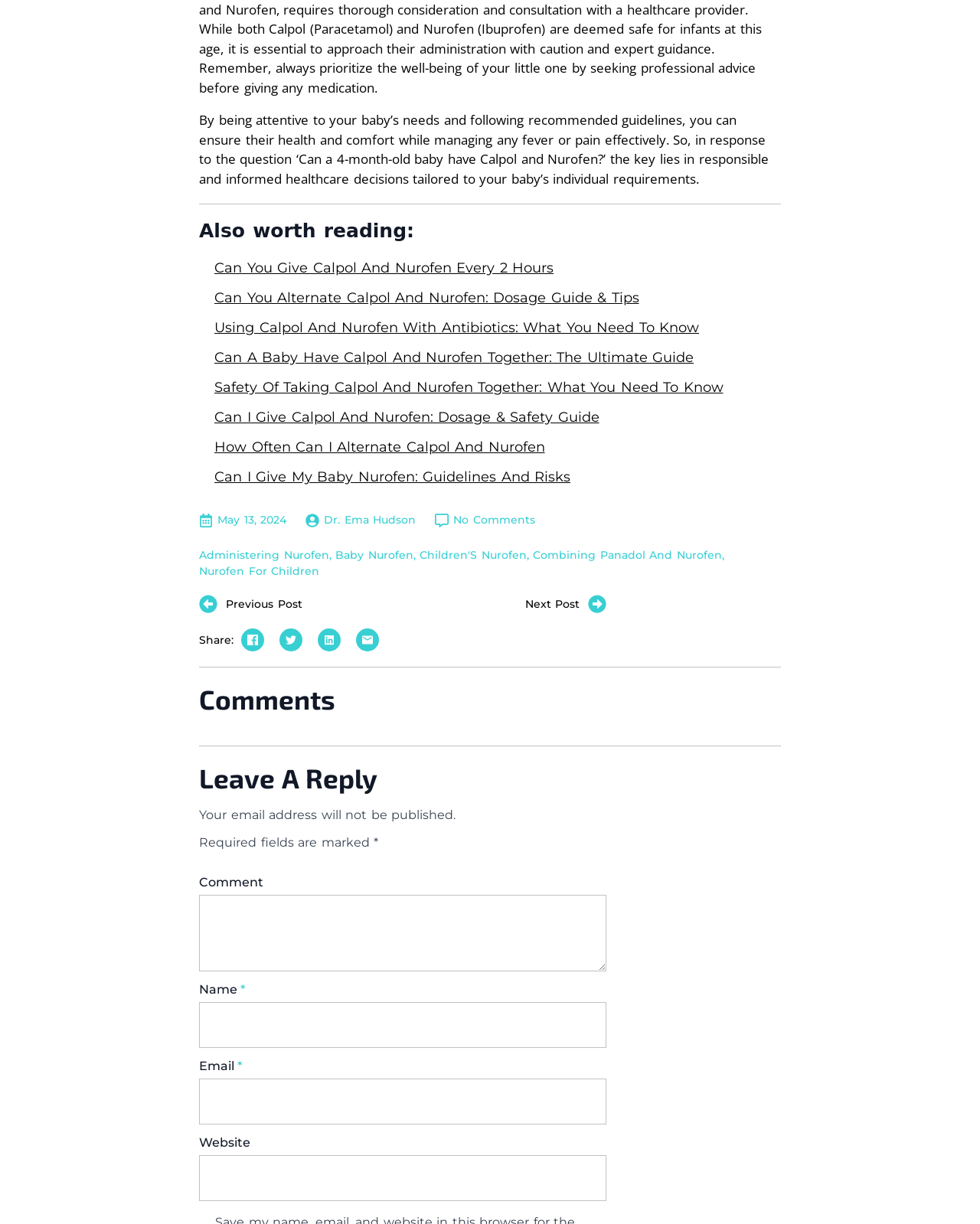Determine the bounding box coordinates for the clickable element required to fulfill the instruction: "Click on the link 'Using Calpol And Nurofen With Antibiotics: What You Need To Know'". Provide the coordinates as four float numbers between 0 and 1, i.e., [left, top, right, bottom].

[0.219, 0.26, 0.713, 0.277]